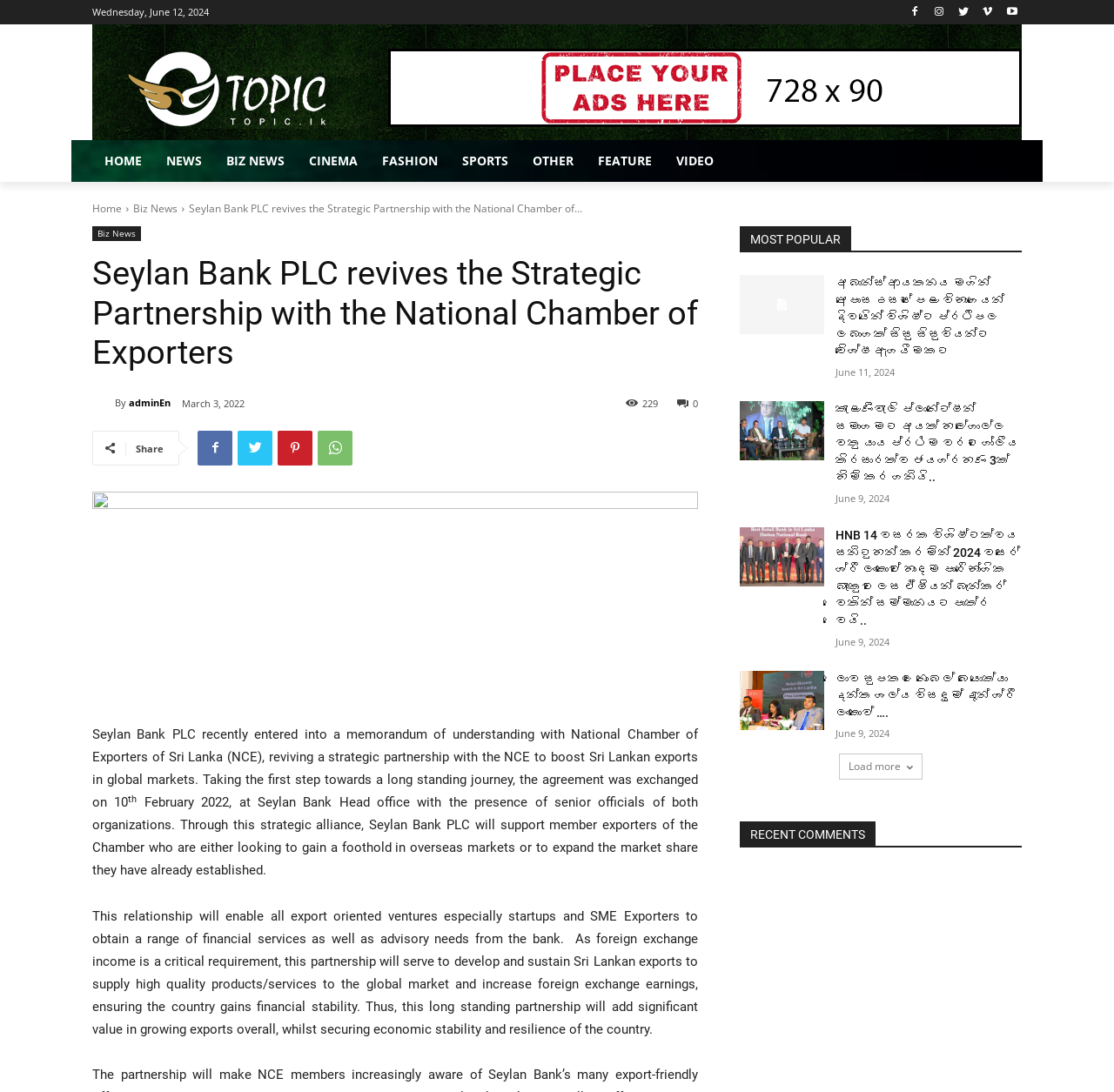Generate a comprehensive caption for the webpage you are viewing.

The webpage appears to be a news article page with a focus on business and finance. At the top, there is a logo and a navigation menu with links to various sections such as "HOME", "NEWS", "BIZ NEWS", "CINEMA", "FASHION", and more. Below the navigation menu, there is a search bar and a button to search.

The main content of the page is an article with the title "Seylan Bank PLC revives the Strategic Partnership with the National Chamber of Exporters". The article is accompanied by an image and has several paragraphs of text describing the partnership and its benefits.

To the right of the article, there is a section titled "MOST POPULAR" with a list of links to other news articles. Each article has a title, a brief summary, and a timestamp indicating when it was published.

At the bottom of the page, there is a "Load more" button that allows users to load additional articles.

Throughout the page, there are various icons and social media links, including Facebook, Twitter, and LinkedIn.